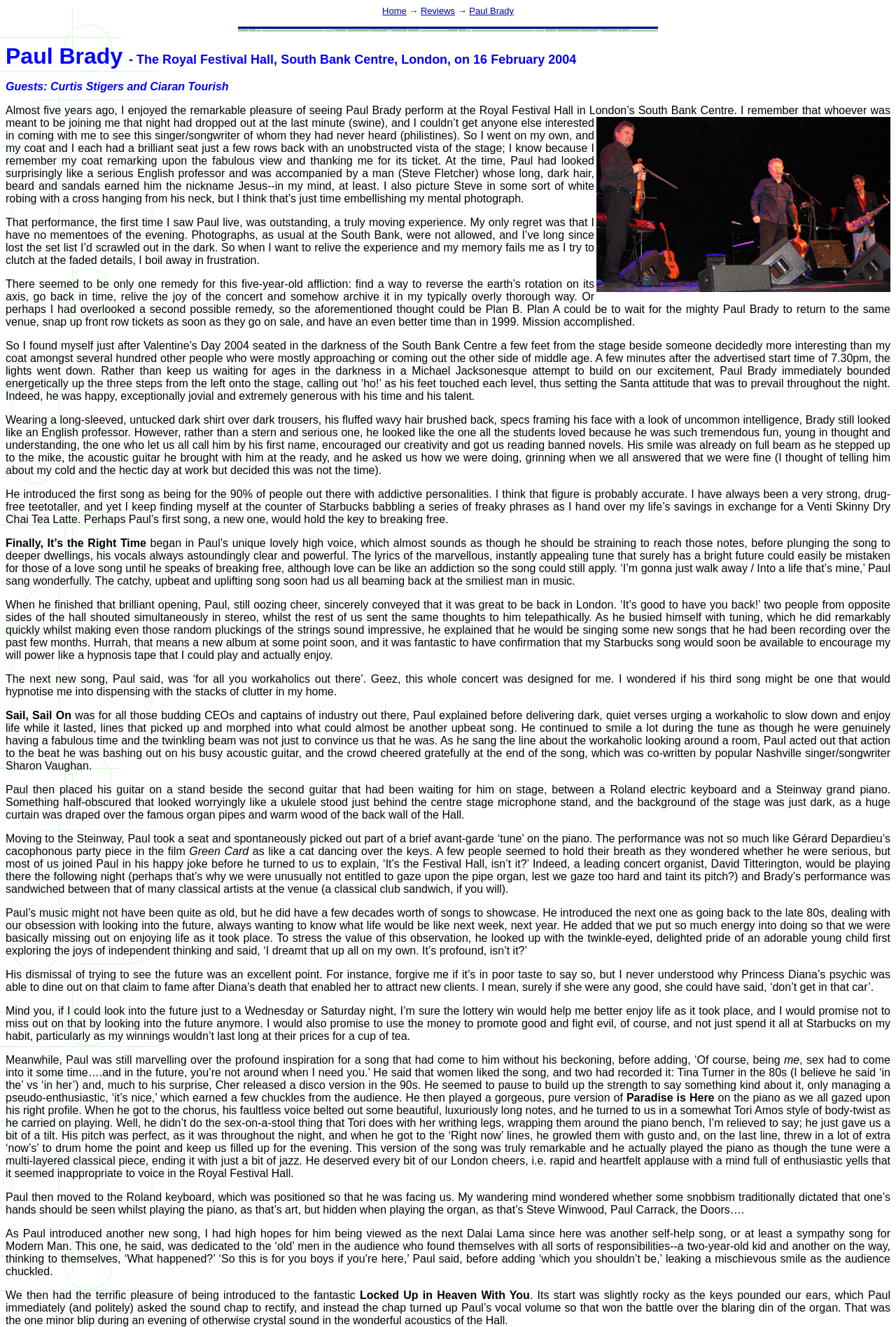What is the name of the singer-songwriter?
Utilize the information in the image to give a detailed answer to the question.

Based on the webpage content, specifically the text 'Paul Brady - The Royal Festival Hall, South Bank Centre, London, on 16 February 2004' and multiple mentions of 'Paul' throughout the text, it can be inferred that the singer-songwriter's name is Paul Brady.